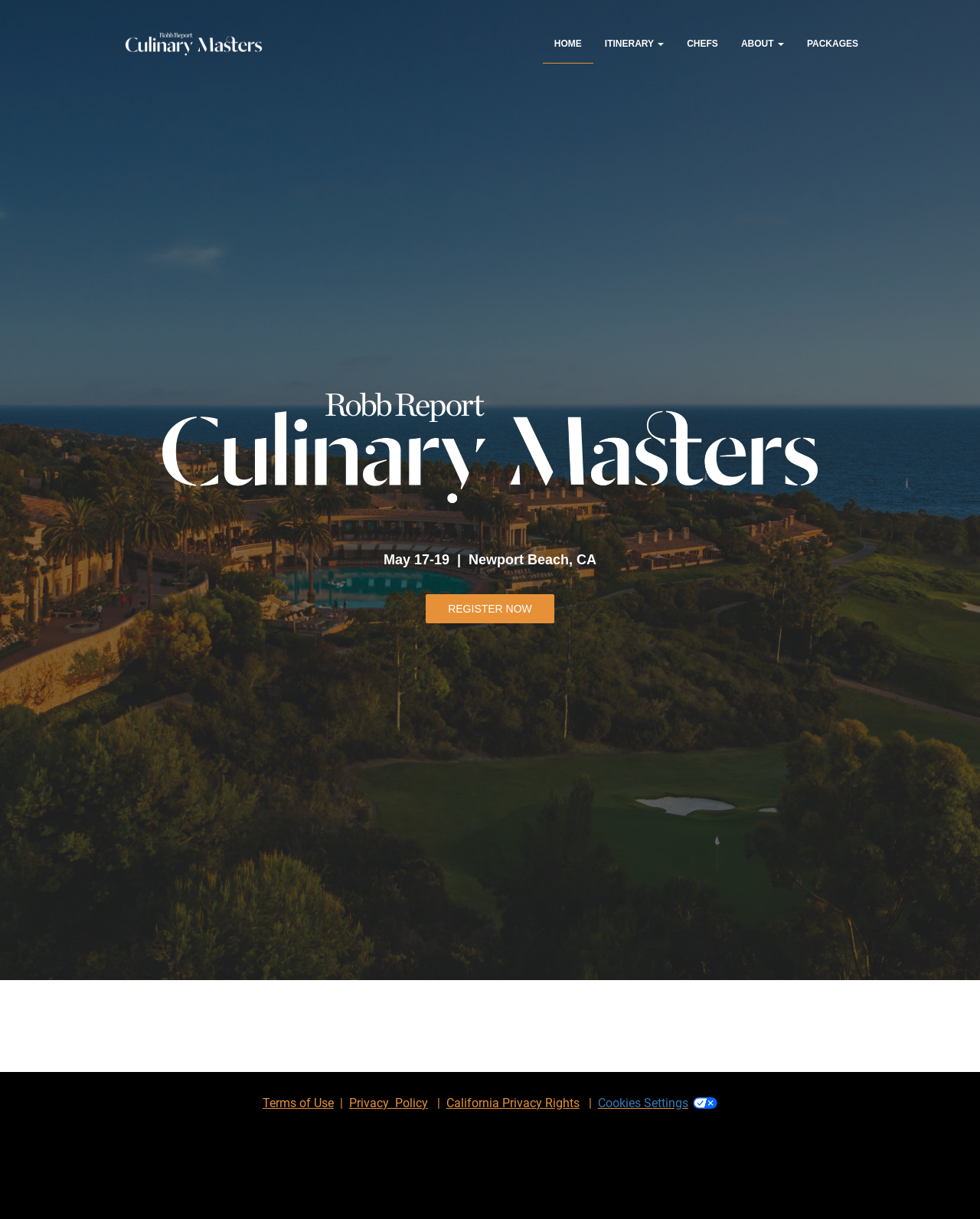Find and provide the bounding box coordinates for the UI element described here: "California Privacy Rights". The coordinates should be given as four float numbers between 0 and 1: [left, top, right, bottom].

[0.455, 0.899, 0.591, 0.911]